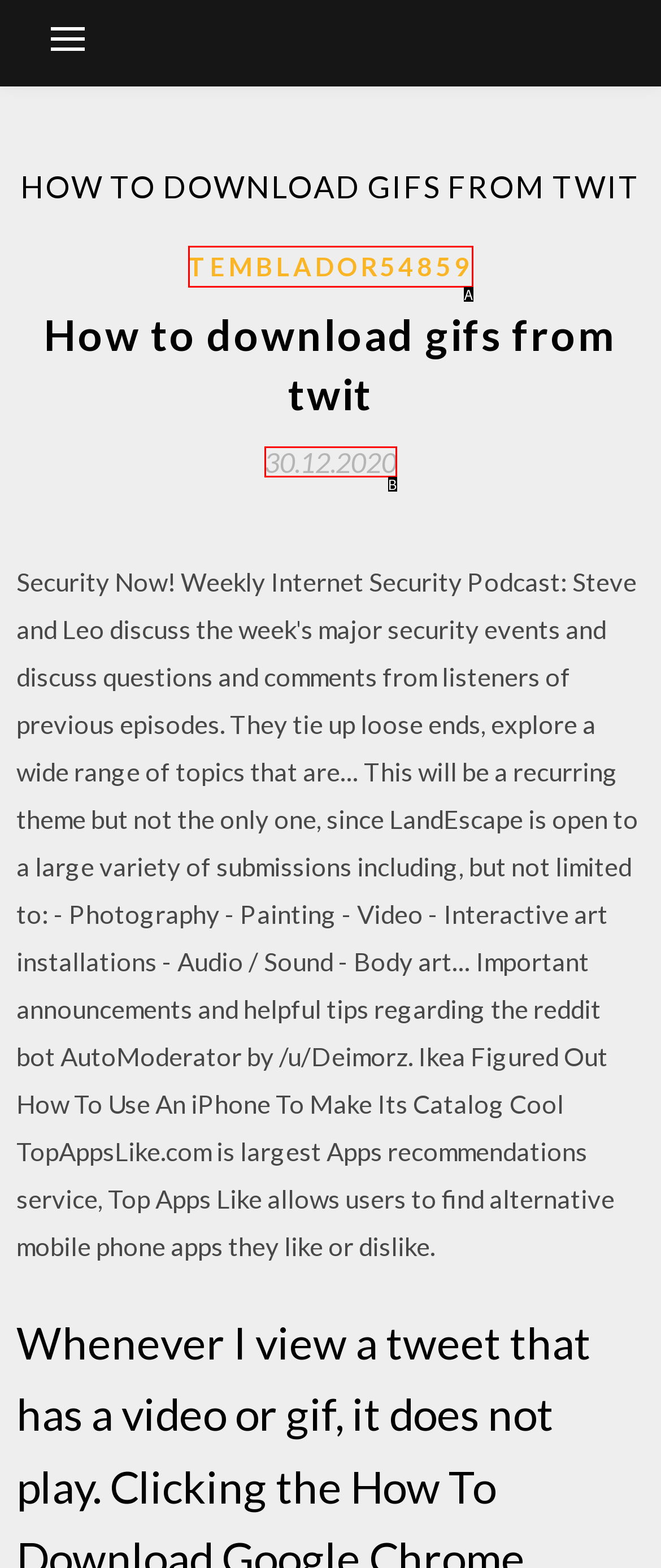Based on the provided element description: Temblador54859, identify the best matching HTML element. Respond with the corresponding letter from the options shown.

A